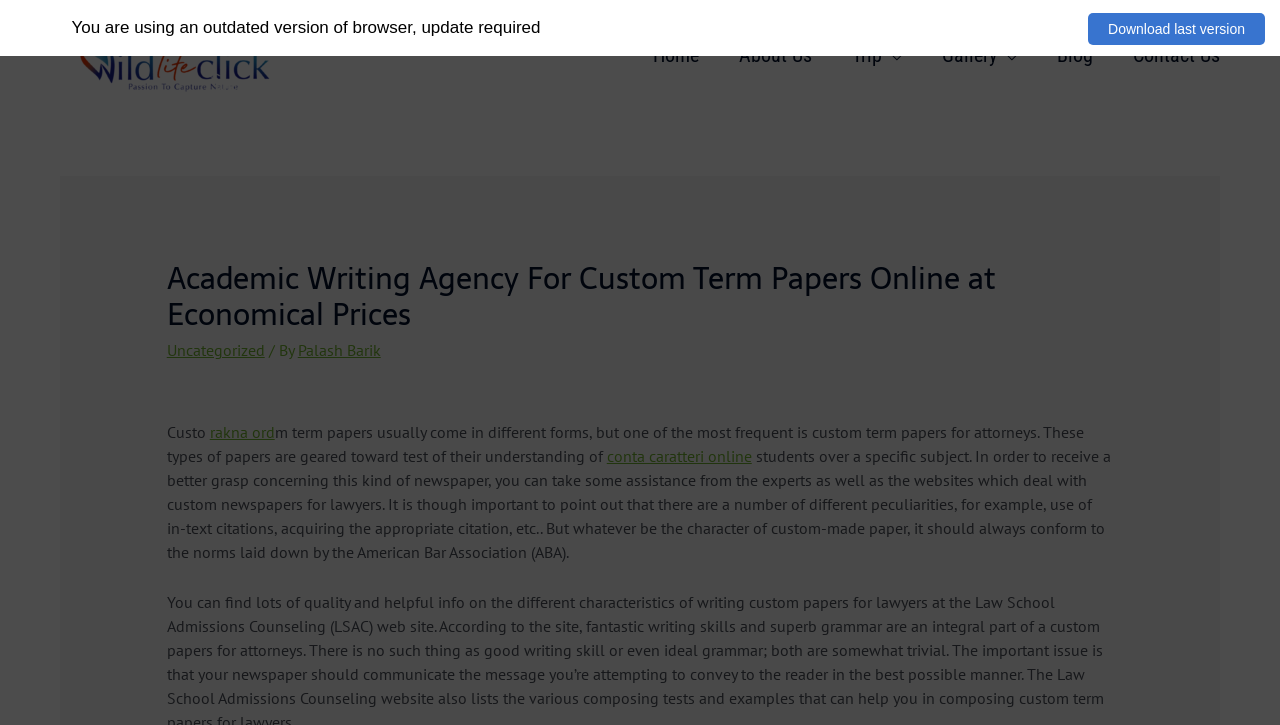What is the warning message at the top of the page?
Using the details shown in the screenshot, provide a comprehensive answer to the question.

The warning message at the top of the page says 'You are using an outdated version of browser, update required', indicating that the user needs to update their browser version.